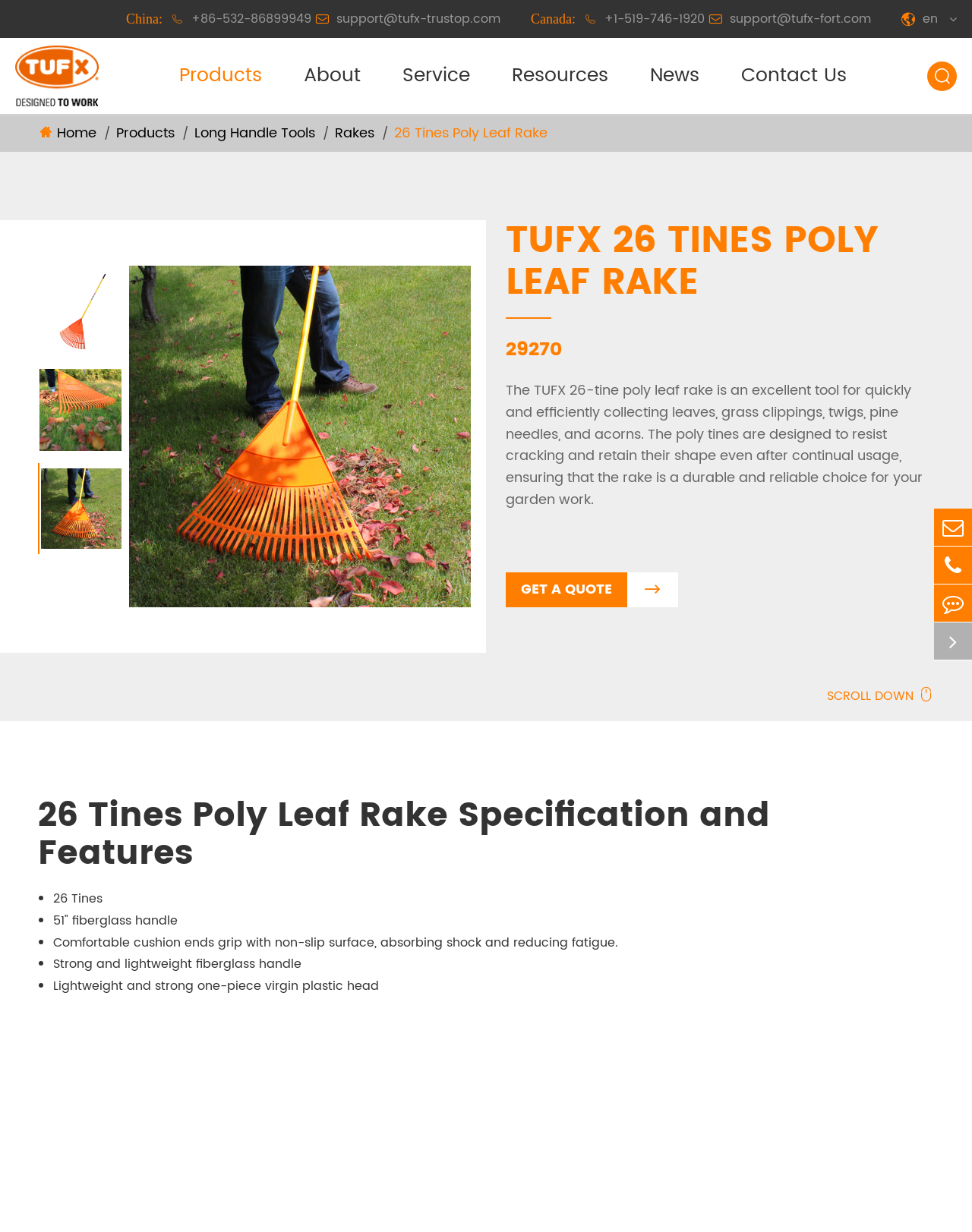Provide a brief response to the question using a single word or phrase: 
What type of tool is being described on this webpage?

Rake